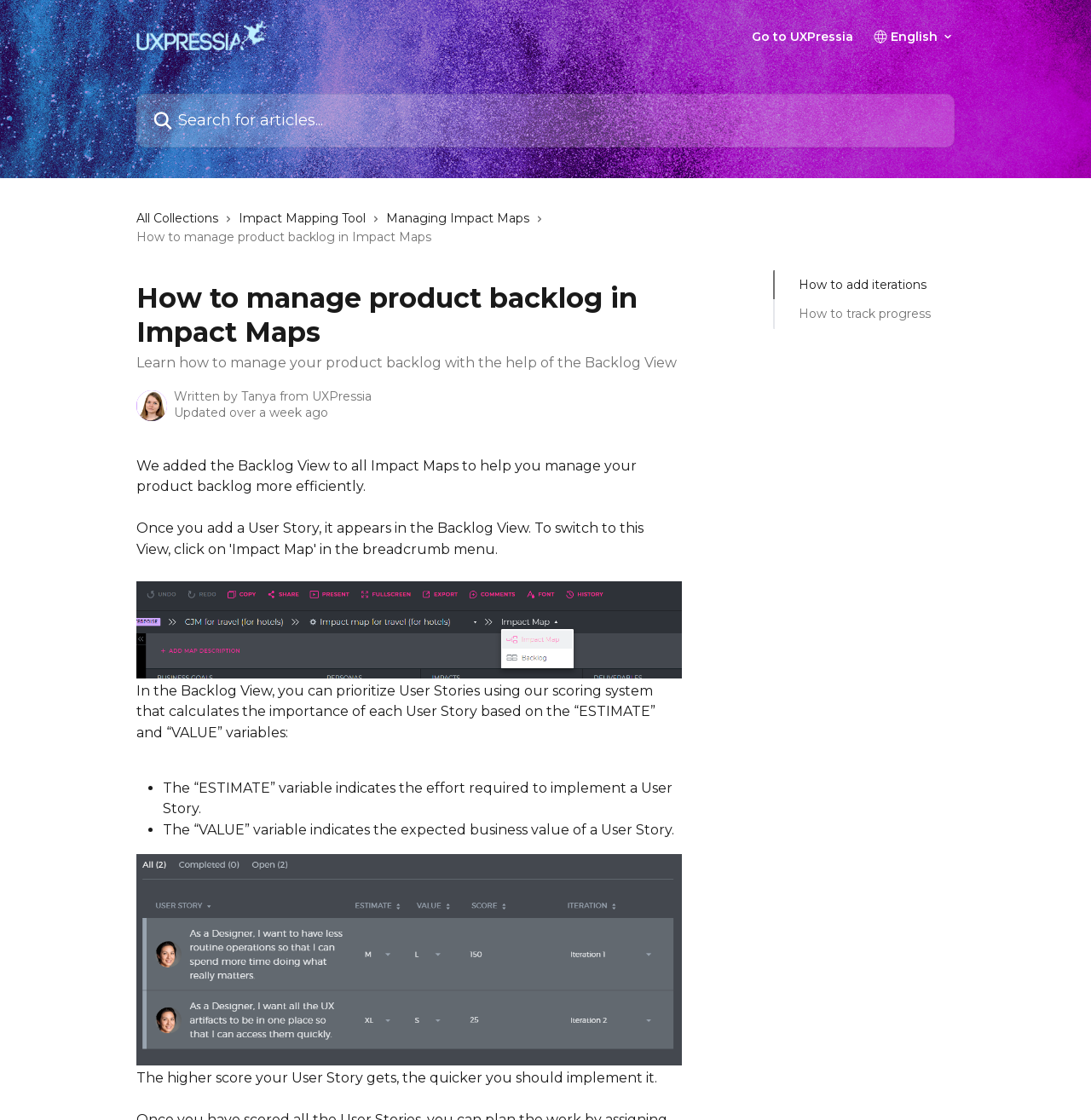What is the benefit of using the Backlog View in Impact Maps?
Answer the question in a detailed and comprehensive manner.

The webpage states that the Backlog View was added to all Impact Maps to help users manage their product backlog more efficiently. This implies that the Backlog View provides a more efficient way to manage product backlogs, allowing users to prioritize and implement User Stories more effectively.